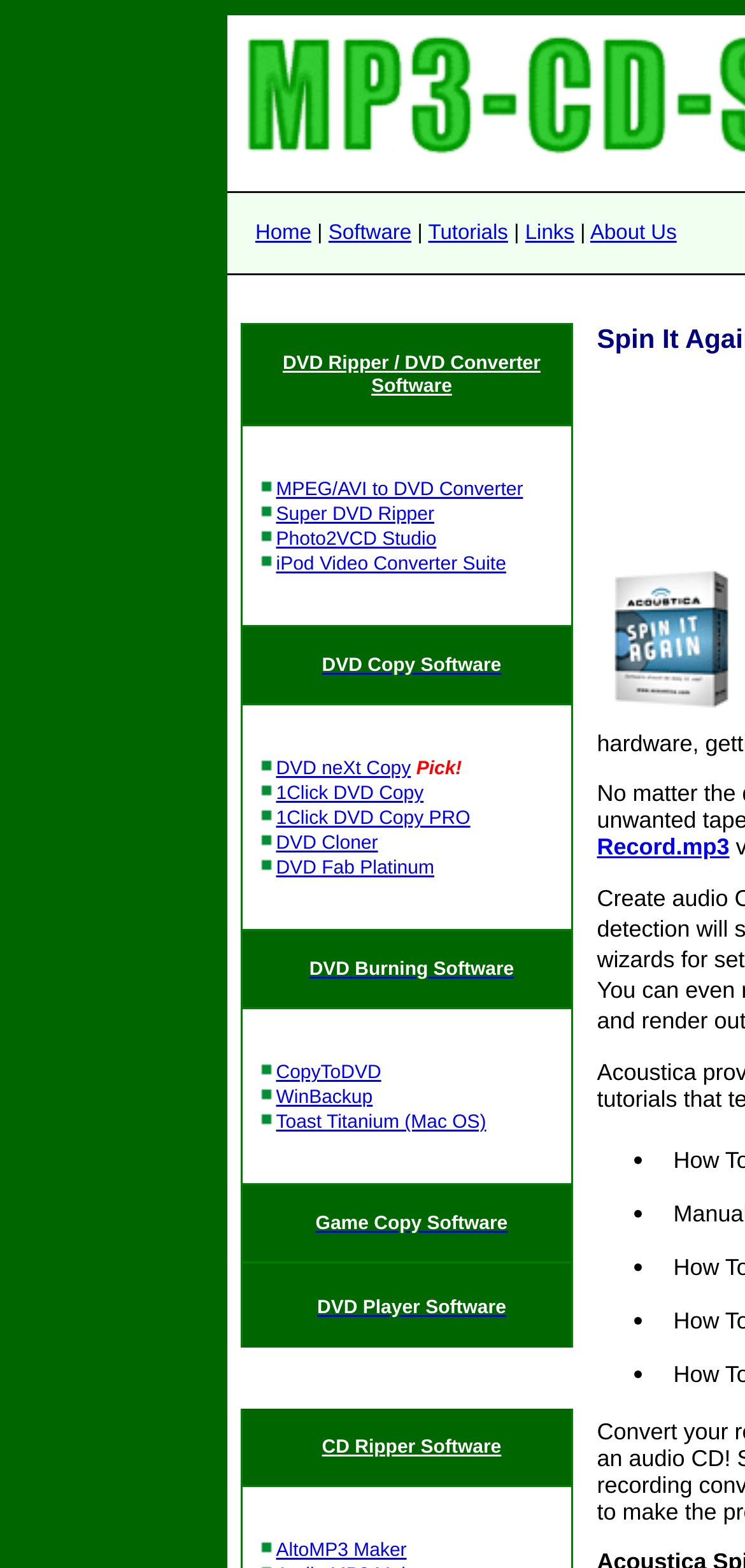Find the bounding box coordinates of the element to click in order to complete the given instruction: "Click on the About Us link."

[0.792, 0.141, 0.908, 0.156]